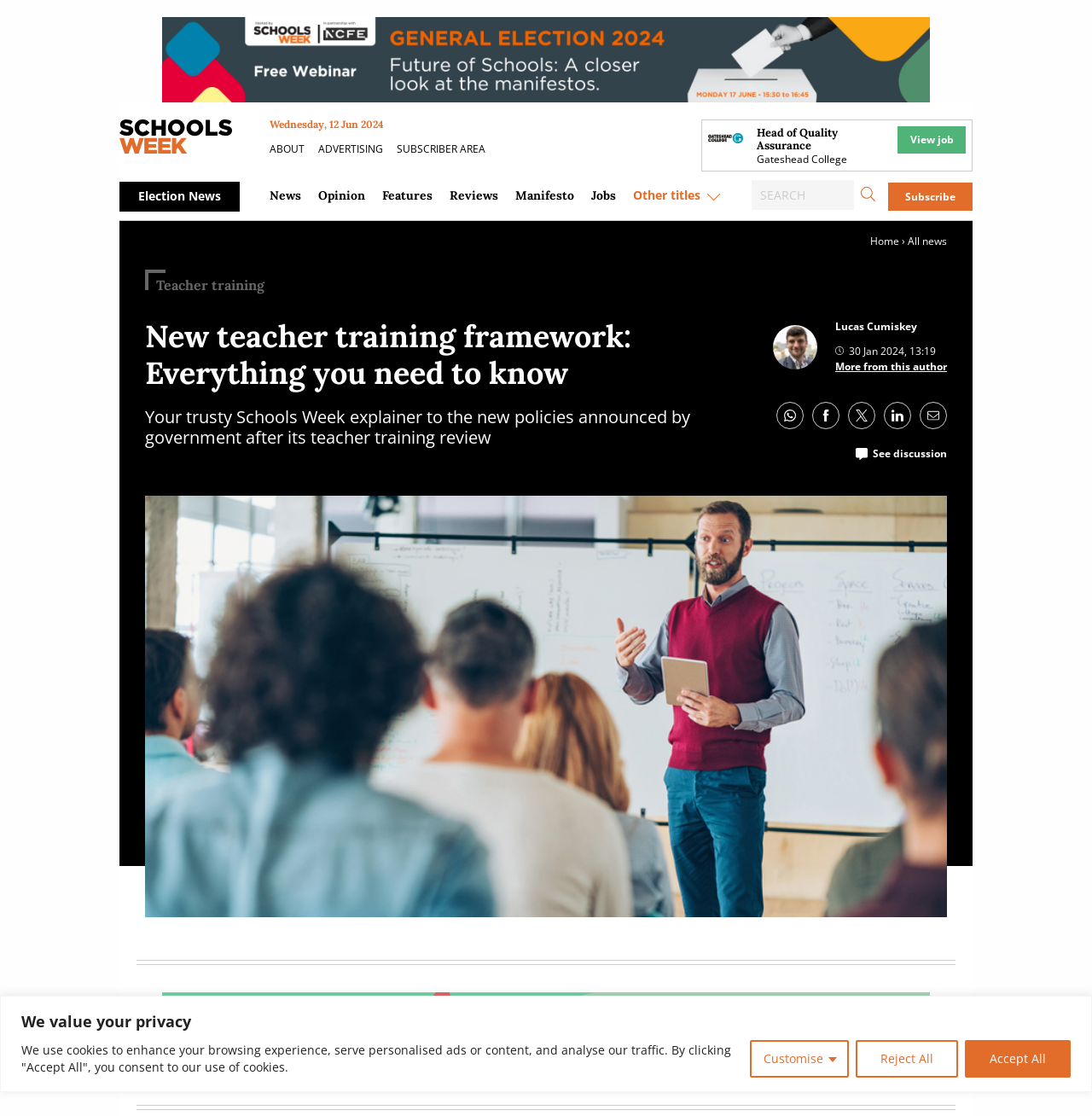Could you highlight the region that needs to be clicked to execute the instruction: "Click the 'View job' link"?

[0.822, 0.113, 0.884, 0.138]